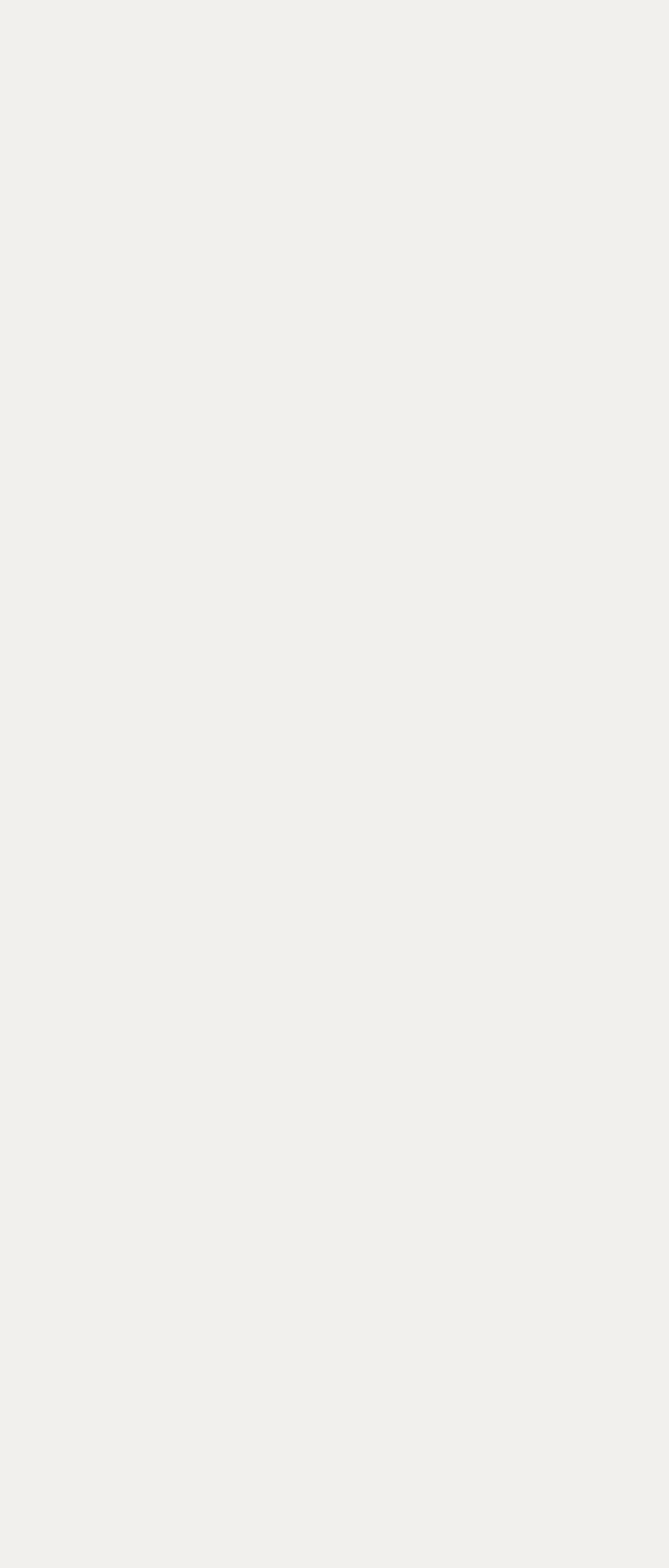Please predict the bounding box coordinates (top-left x, top-left y, bottom-right x, bottom-right y) for the UI element in the screenshot that fits the description: aria-describedby="email-notes" name="email" placeholder="Your Email *"

[0.09, 0.861, 0.487, 0.914]